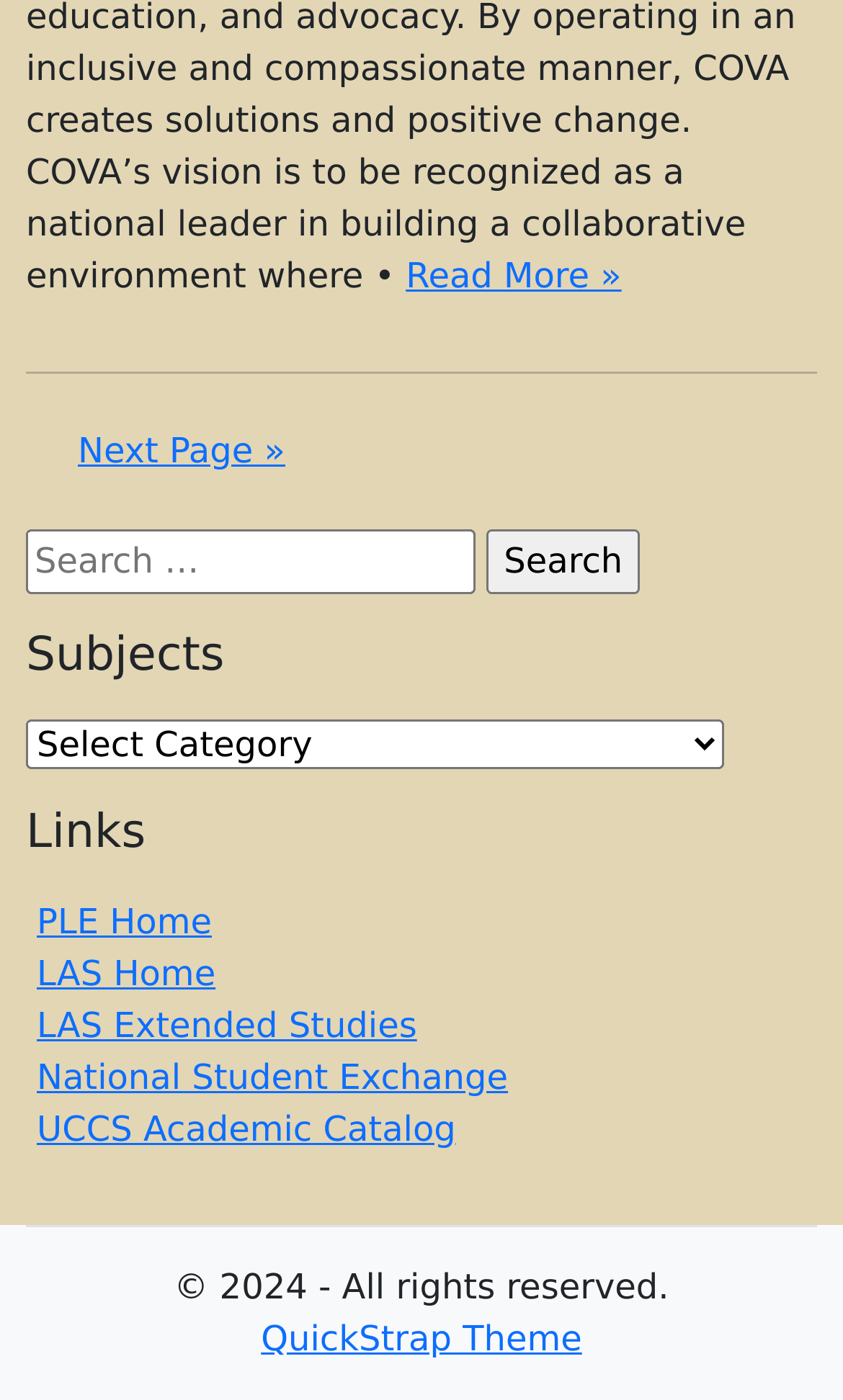Refer to the image and provide a thorough answer to this question:
What is the text of the copyright notice at the bottom of the page?

At the bottom of the page, I found a content info section at coordinates [0.0, 0.875, 1.0, 1.0] containing a static text element with the copyright notice '© 2024 - All rights reserved.' at coordinates [0.206, 0.904, 0.794, 0.933].